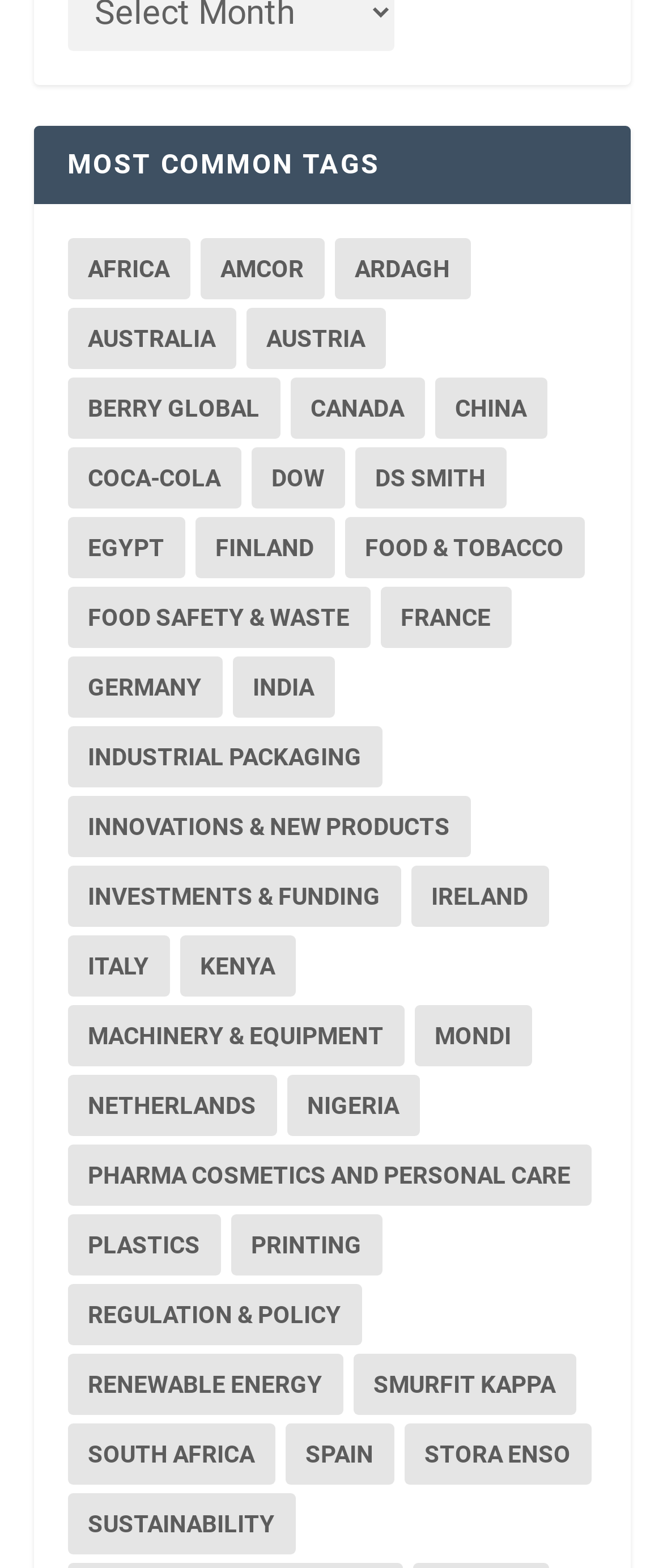Locate and provide the bounding box coordinates for the HTML element that matches this description: "Industrial packaging".

[0.101, 0.463, 0.576, 0.502]